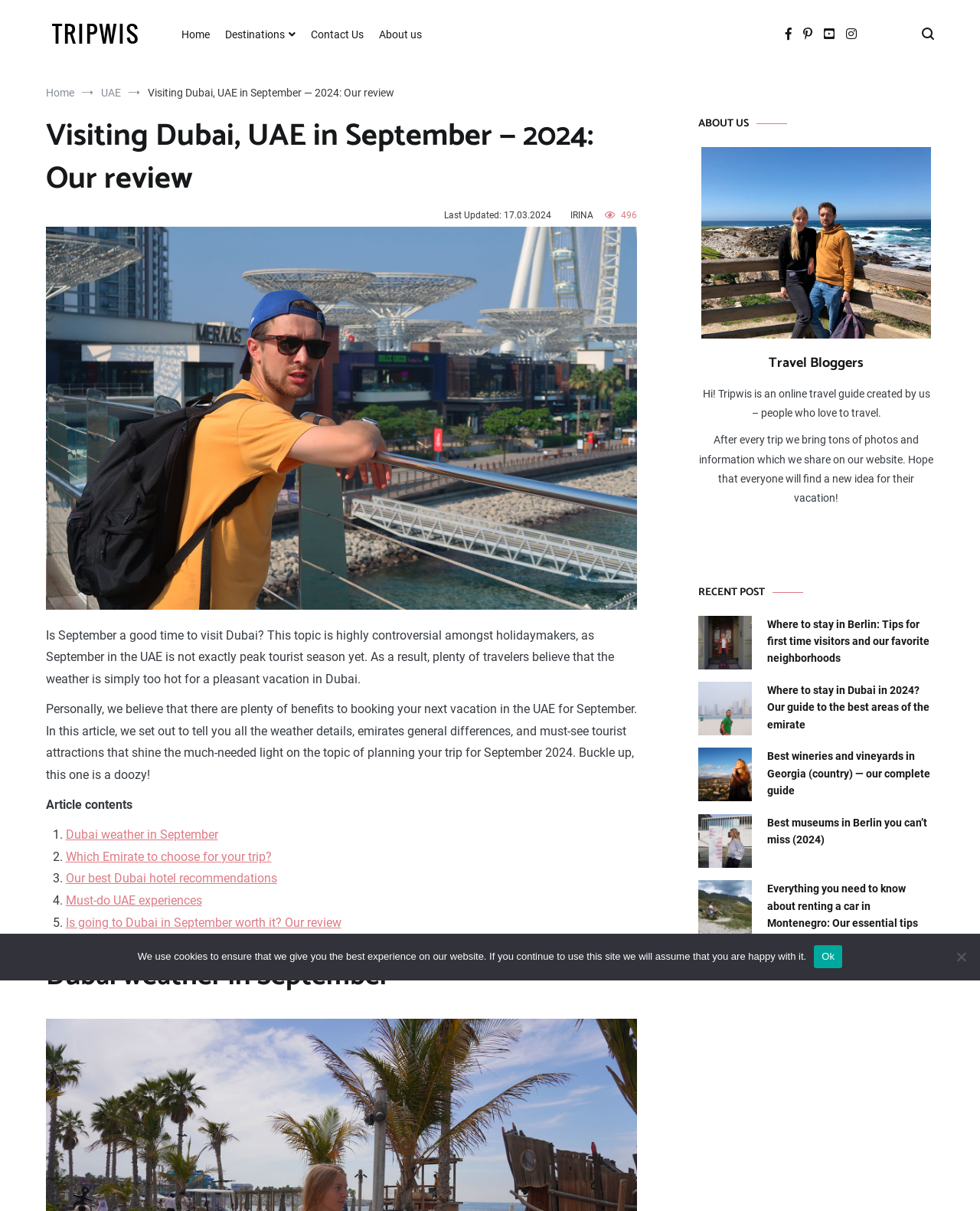Provide the bounding box coordinates for the UI element described in this sentence: "About us". The coordinates should be four float values between 0 and 1, i.e., [left, top, right, bottom].

[0.387, 0.014, 0.43, 0.044]